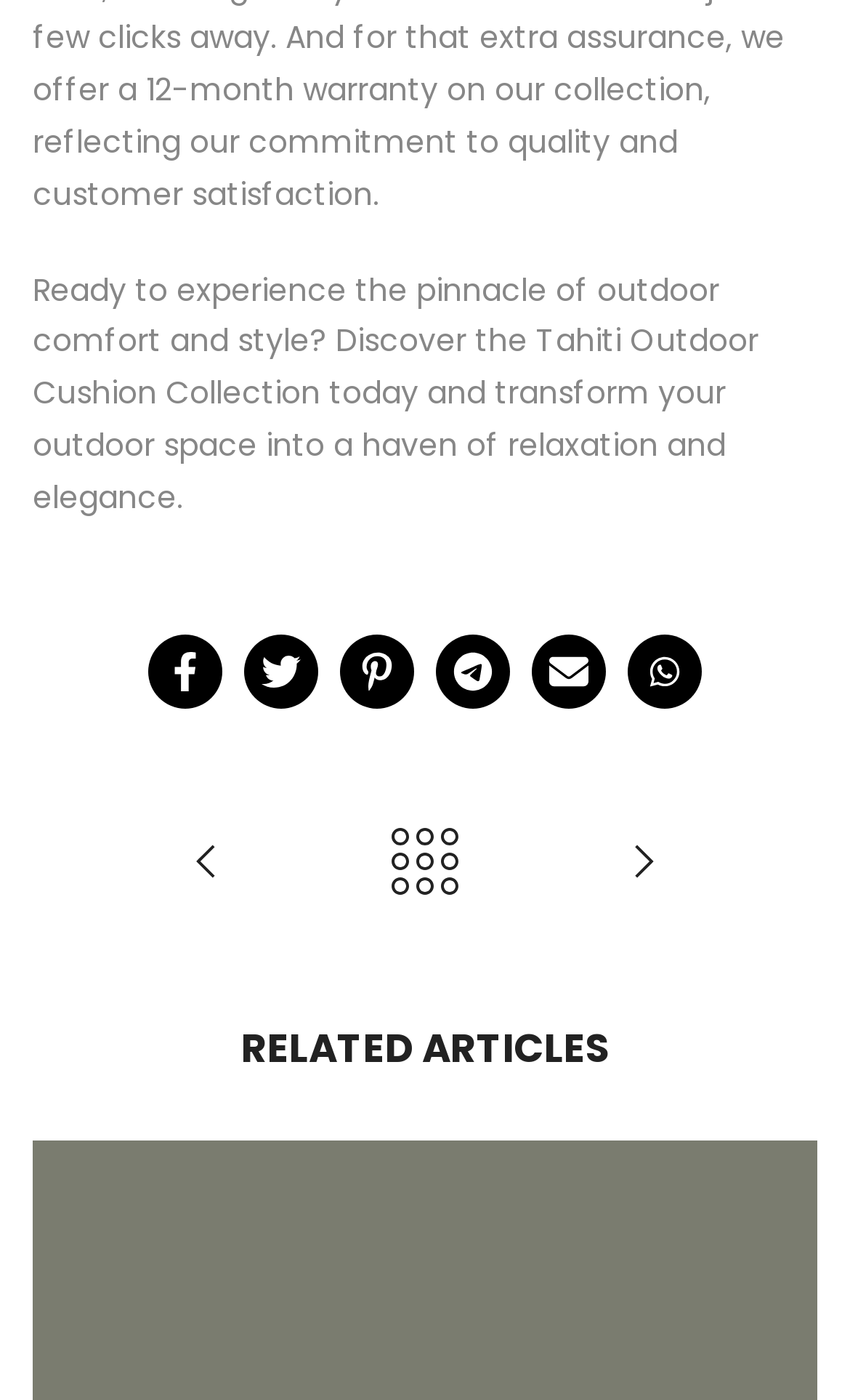Find the bounding box coordinates of the clickable element required to execute the following instruction: "View writer's picture". Provide the coordinates as four float numbers between 0 and 1, i.e., [left, top, right, bottom].

None